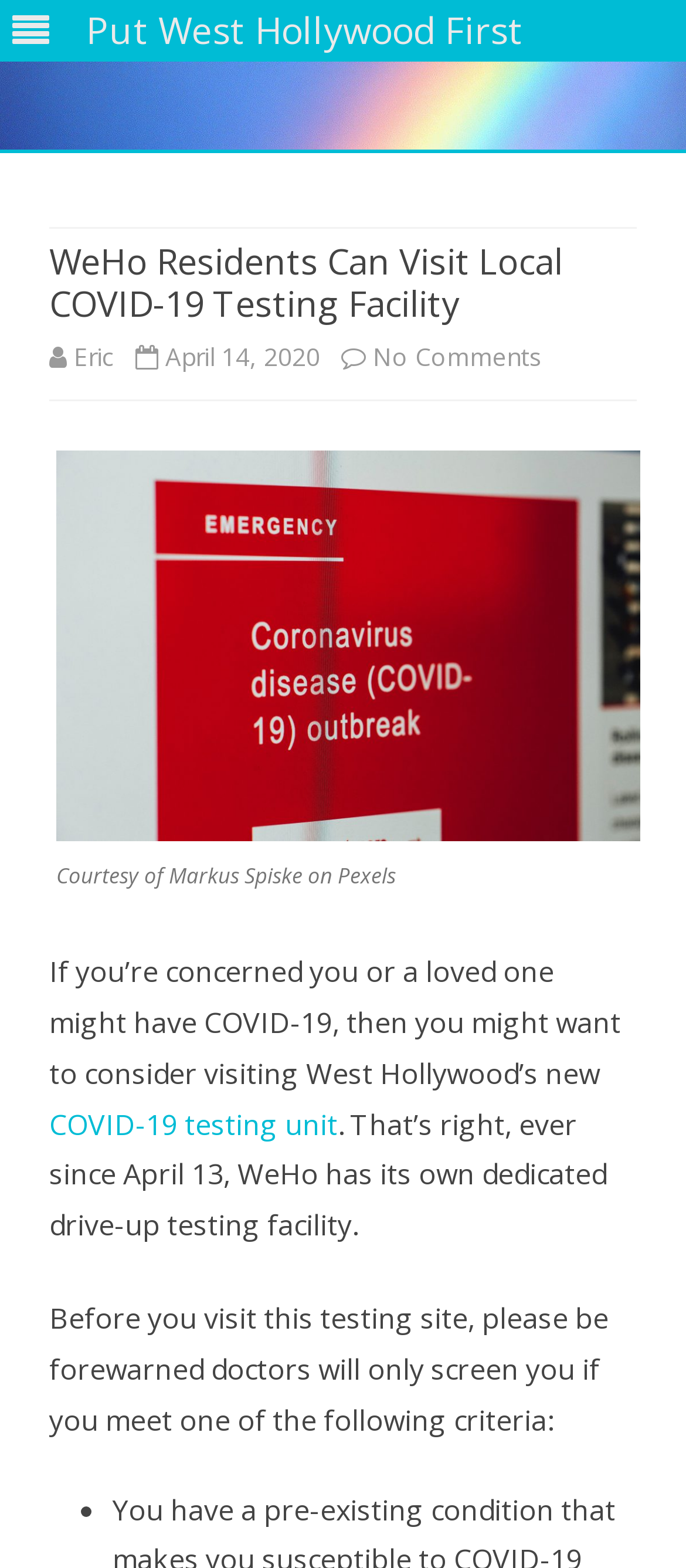Generate a comprehensive caption for the webpage you are viewing.

The webpage appears to be an article about a COVID-19 testing facility in West Hollywood. At the top, there is a link to "Put West Hollywood First" accompanied by an image with the same name, taking up the full width of the page. Below this, there is a link to "Skip to content" positioned roughly in the middle of the page.

The main content of the page is divided into sections. The first section is a header area that spans almost the full width of the page, containing a heading that reads "WeHo Residents Can Visit Local COVID-19 Testing Facility". Below this heading, there are links to "Eric" and "No Comments on WeHo Residents Can Visit Local COVID-19 Testing Facility", as well as a timestamp indicating the article was published on April 14, 2020.

To the right of the header area, there is a large image described as "Courtesy of Markus Spiske on Pexels", taking up about half of the page's width. Below the image, there is a block of text that discusses the COVID-19 testing unit in West Hollywood, including information about the facility's purpose and the criteria for being screened.

The text is divided into paragraphs, with the first paragraph introducing the testing facility and the second paragraph providing more details about the screening process. There is also a bullet point list, indicated by a "•" marker, although the list items themselves are not provided in the accessibility tree.